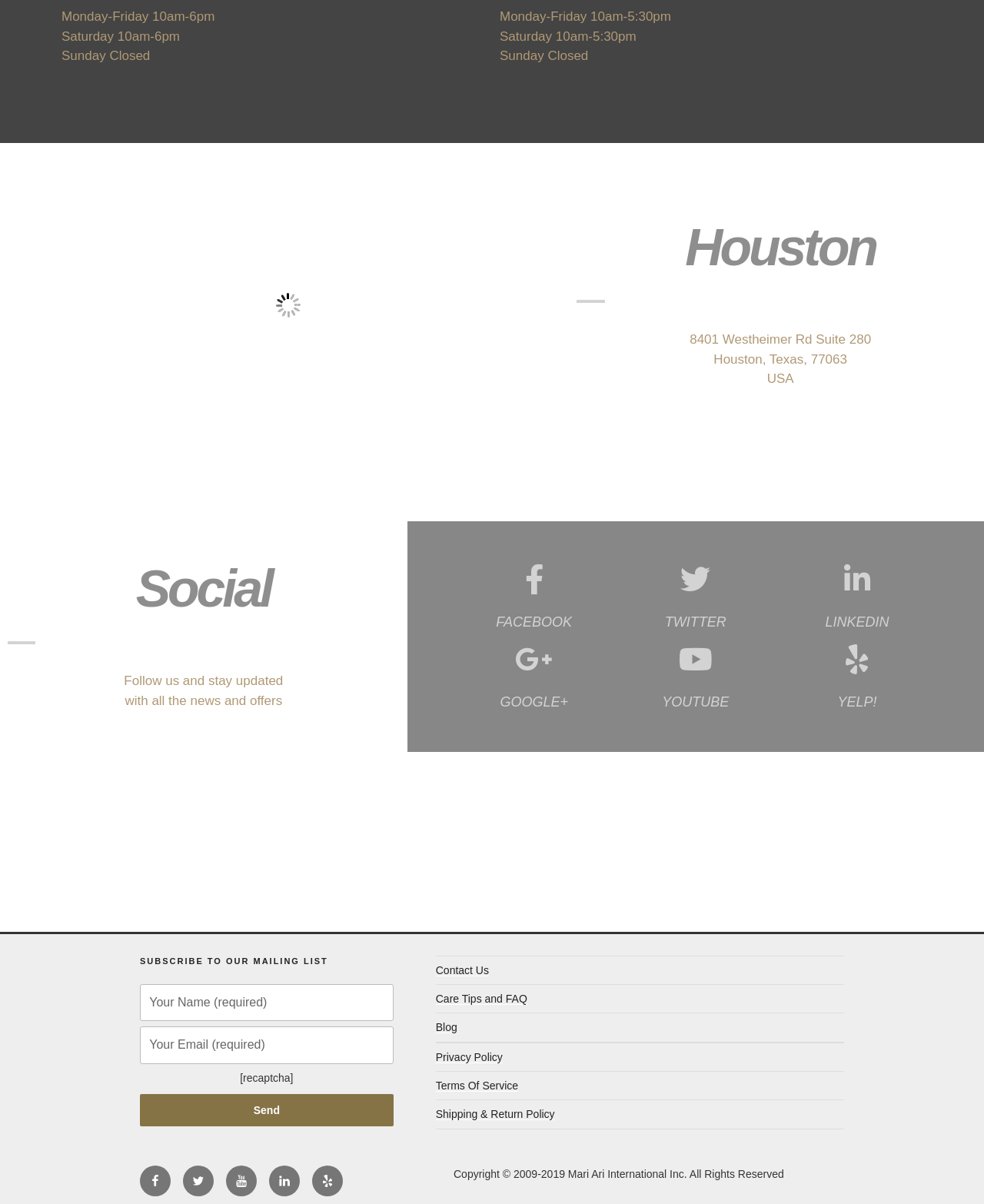Identify the bounding box coordinates of the clickable region necessary to fulfill the following instruction: "Send a message". The bounding box coordinates should be four float numbers between 0 and 1, i.e., [left, top, right, bottom].

[0.142, 0.909, 0.4, 0.936]